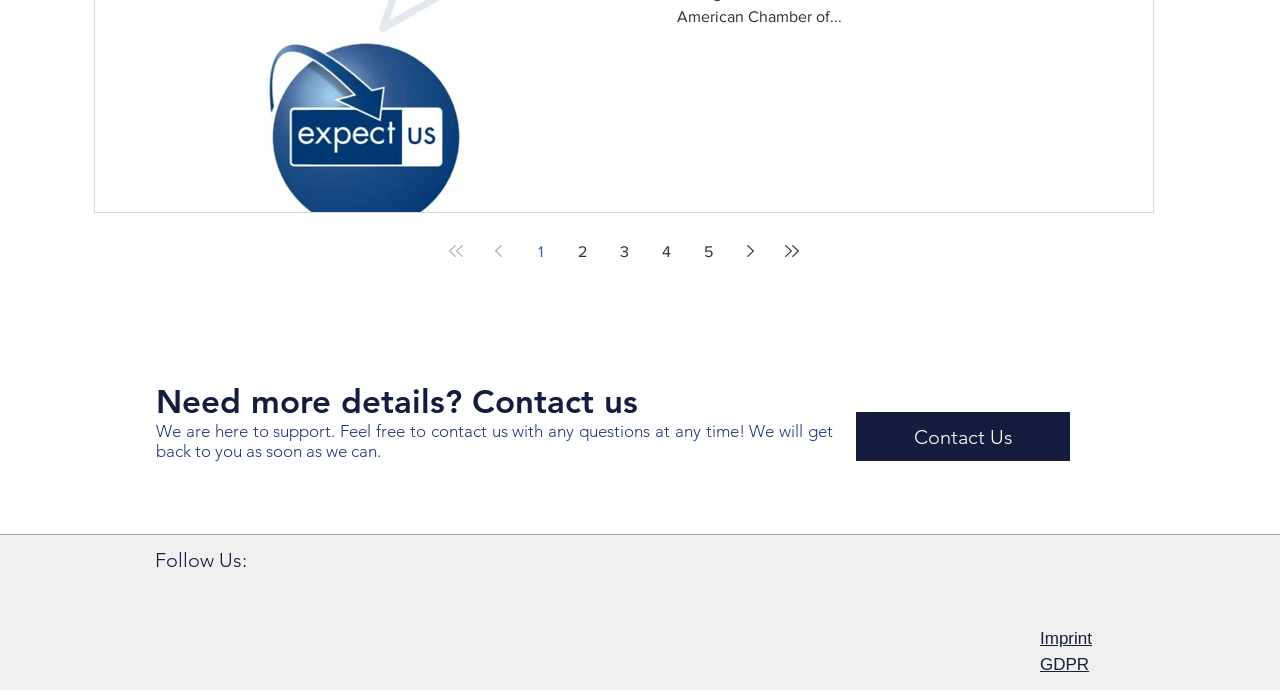What is the current page number?
Based on the visual information, provide a detailed and comprehensive answer.

The current page number can be determined by looking at the pagination links at the top of the page. The link 'Page 1' is not clickable, indicating that it is the current page.